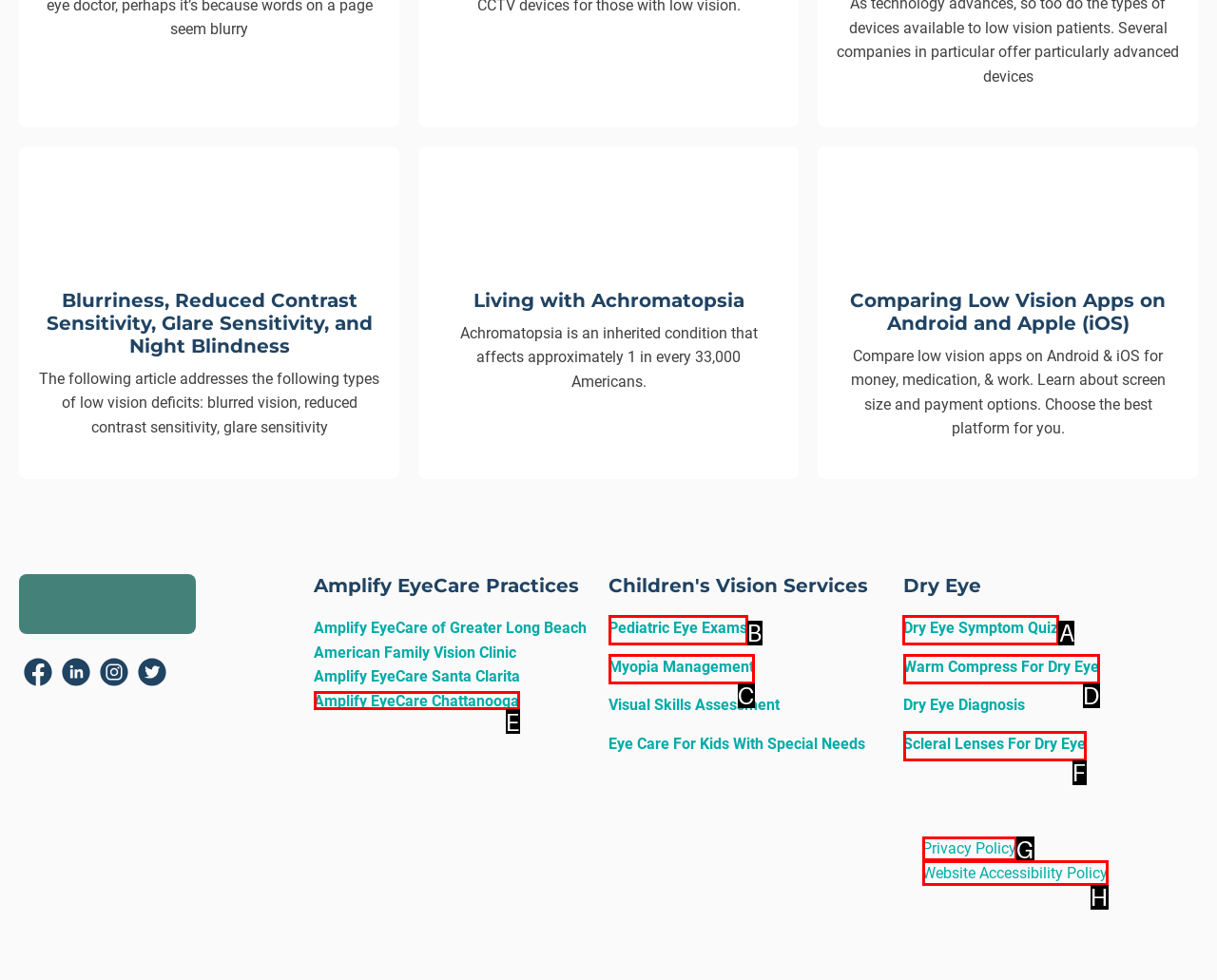For the task: Take the Dry Eye Symptom Quiz, tell me the letter of the option you should click. Answer with the letter alone.

A